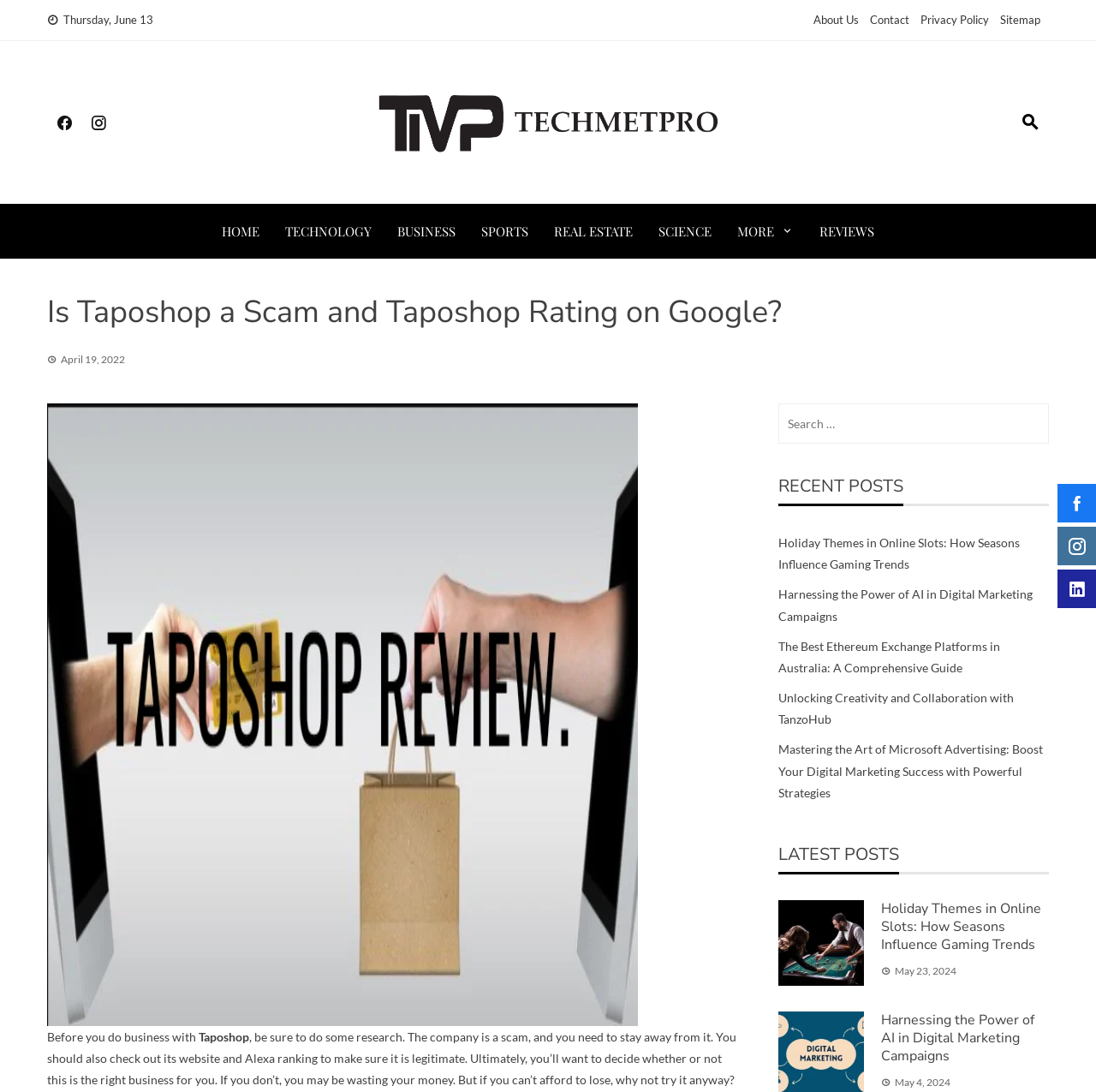Offer an extensive depiction of the webpage and its key elements.

This webpage appears to be a blog or news website, with a focus on reviewing and rating companies. The title of the webpage is "Is Taposhop a Scam and Taposhop Rating on Google?" and it features a prominent warning message at the top, advising users to research the company before doing business with them.

At the top of the page, there is a navigation menu with links to various sections, including "About Us", "Contact", "Privacy Policy", and "Sitemap". Below this, there are several social media links and a search bar.

The main content of the page is divided into two sections. On the left, there is a heading that repeats the title of the webpage, followed by a warning message and a link to Taposhop's website. Below this, there is a large image of Taposhop's logo.

On the right, there are two sections of links to recent and latest posts. The recent posts section is headed "RECENT POSTS" and features five links to articles with titles such as "Holiday Themes in Online Slots: How Seasons Influence Gaming Trends" and "Harnessing the Power of AI in Digital Marketing Campaigns". The latest posts section is headed "LATEST POSTS" and features the same five links, but with additional images and timestamps.

At the bottom of the page, there are three social media links and a search bar. Overall, the webpage appears to be a review or rating website, with a focus on providing information and warnings about companies like Taposhop.